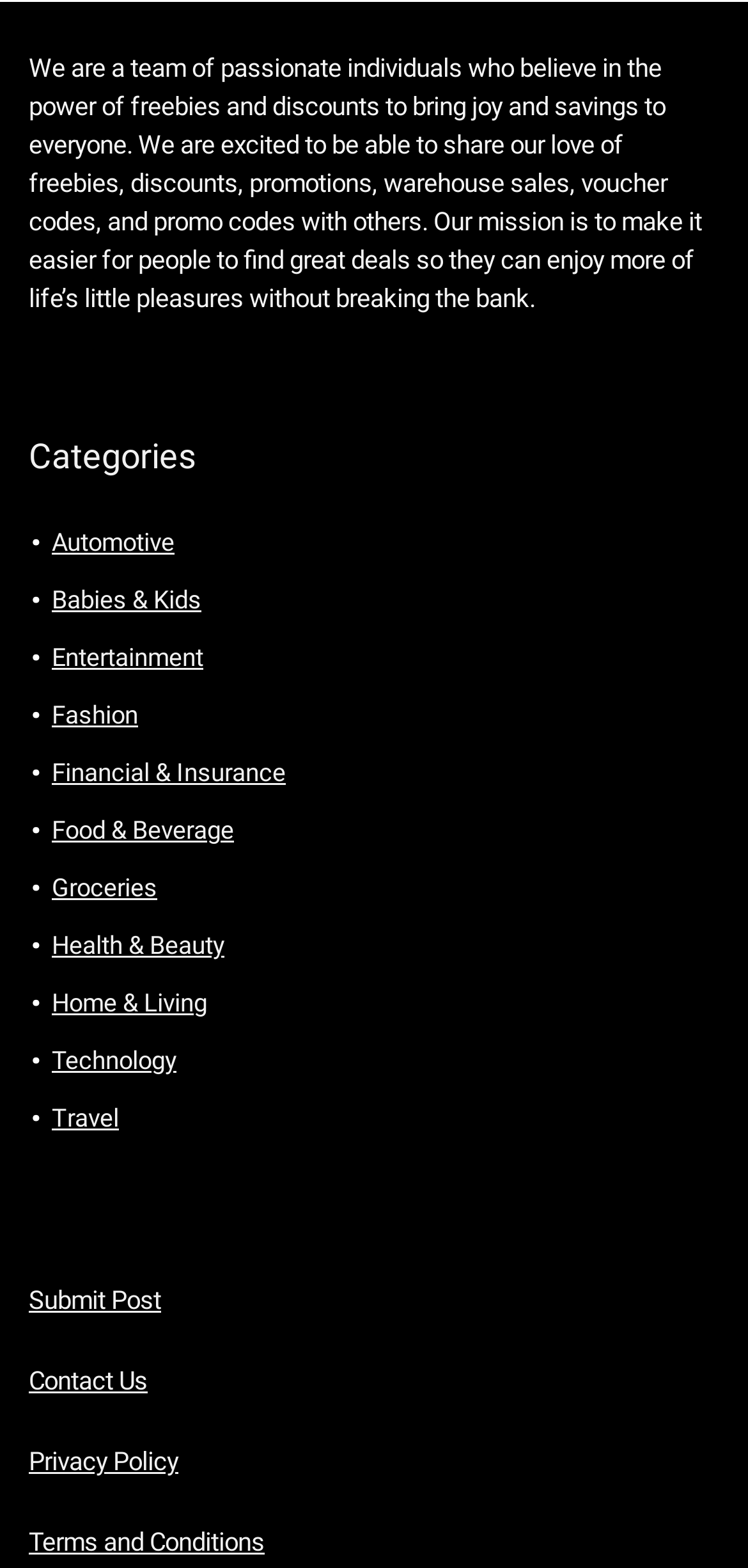What can users do on the website?
Provide a one-word or short-phrase answer based on the image.

Search for freebies and discounts